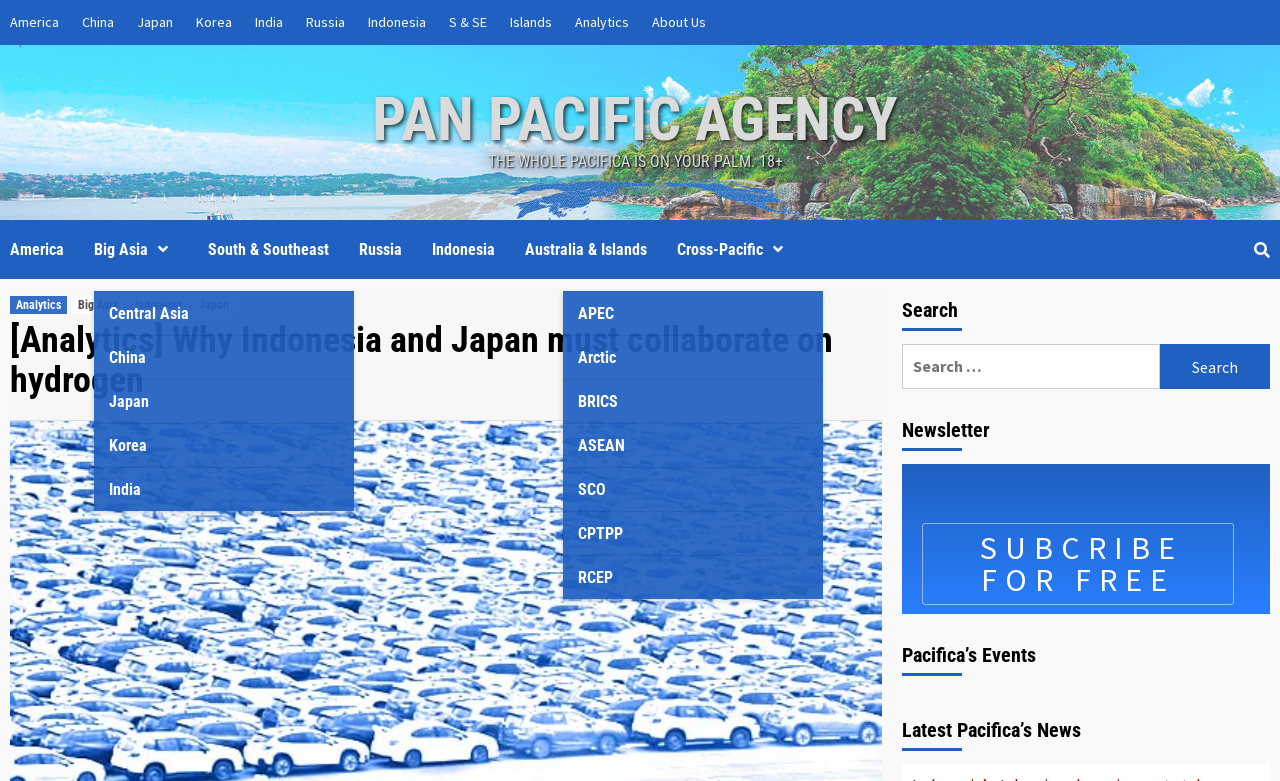Please determine the bounding box coordinates of the element's region to click for the following instruction: "Subscribe for free".

[0.72, 0.669, 0.964, 0.774]